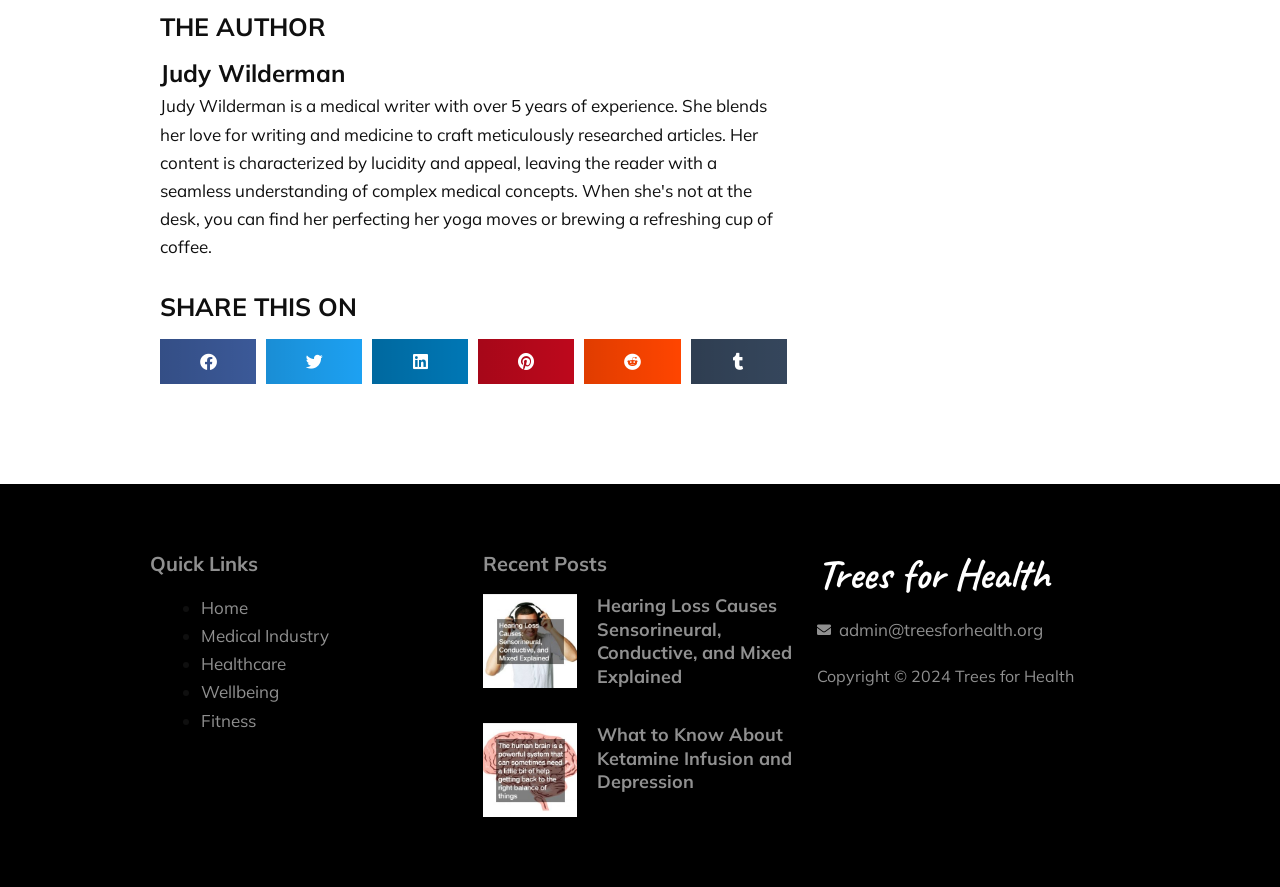Given the element description: "Home", predict the bounding box coordinates of this UI element. The coordinates must be four float numbers between 0 and 1, given as [left, top, right, bottom].

[0.157, 0.673, 0.194, 0.697]